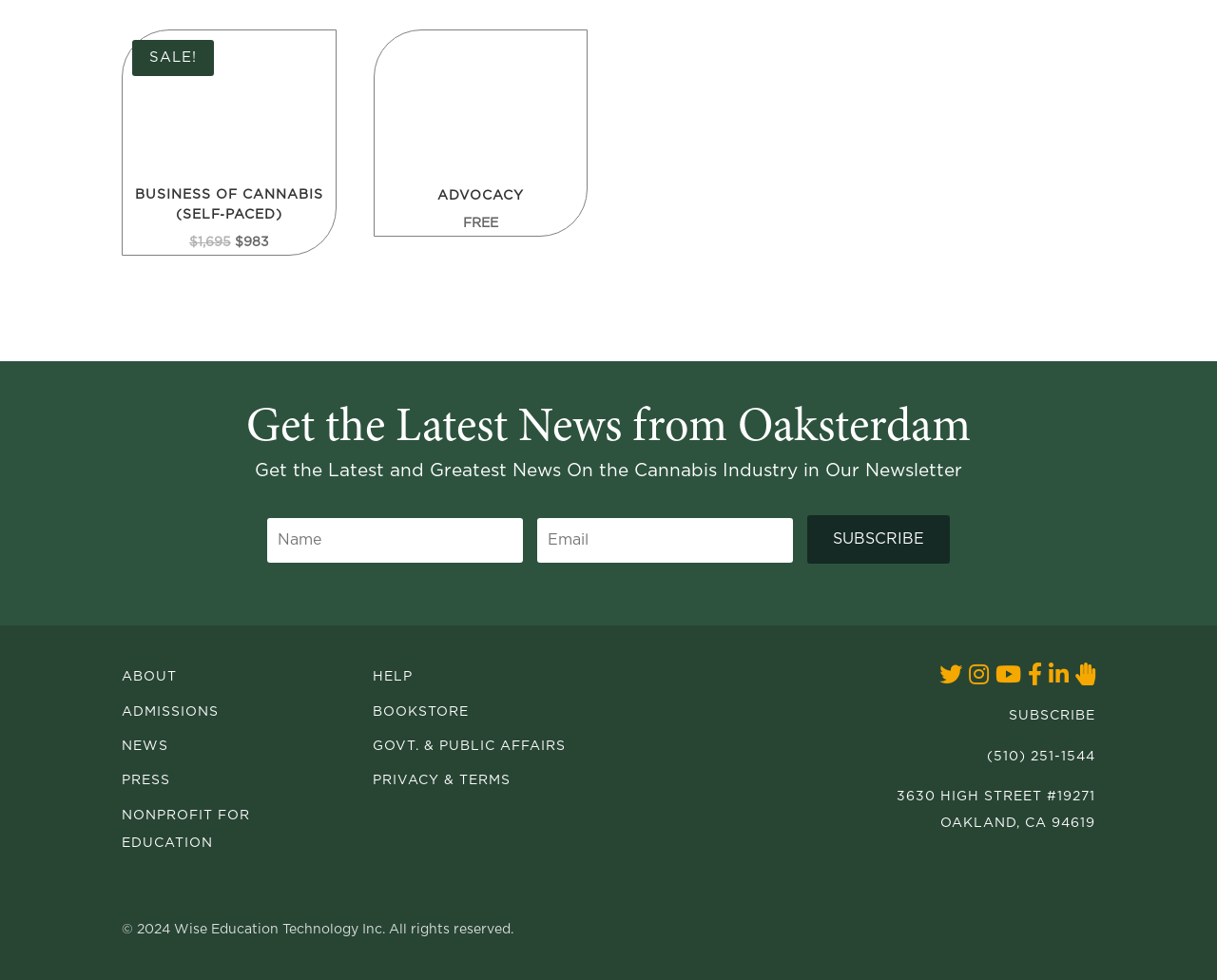Pinpoint the bounding box coordinates of the clickable element to carry out the following instruction: "Subscribe to the newsletter."

[0.663, 0.526, 0.78, 0.575]